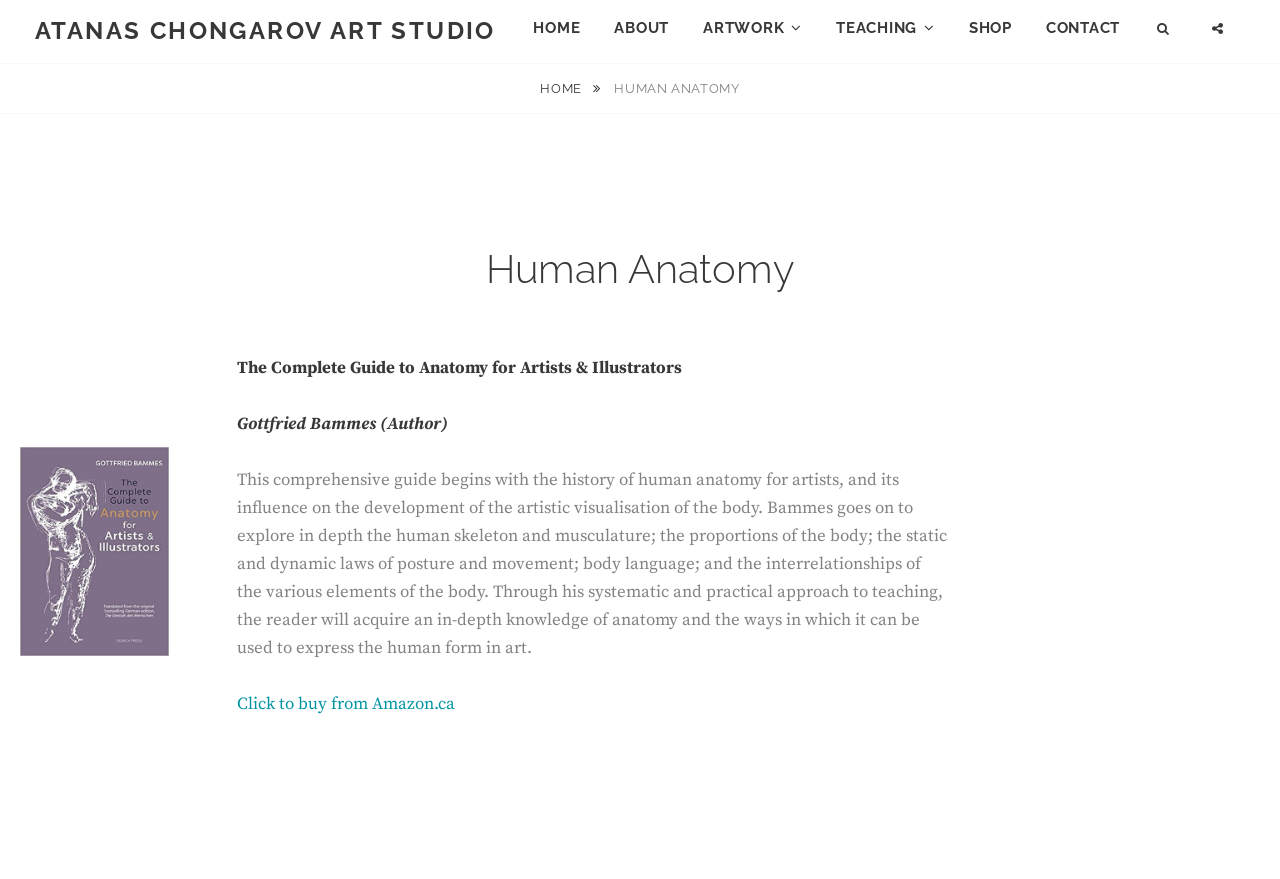What is the title of the article?
Could you answer the question with a detailed and thorough explanation?

The title of the article can be found in the main content area of the webpage, where it is written as a heading 'Human Anatomy'.